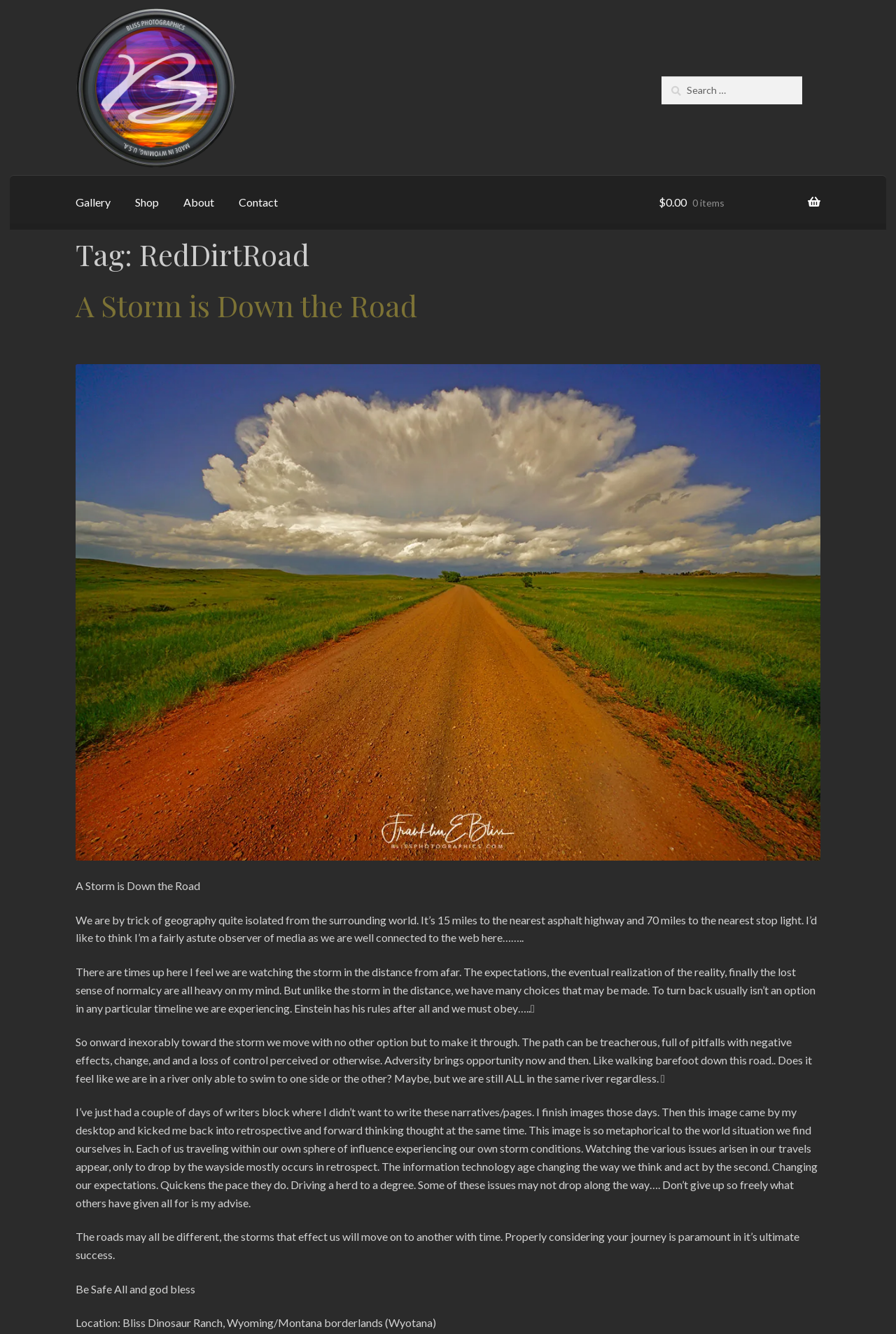What is the location of the Bliss Dinosaur Ranch?
Please give a detailed and thorough answer to the question, covering all relevant points.

The location of the Bliss Dinosaur Ranch can be found in the text 'Location: Bliss Dinosaur Ranch, Wyoming/Montana borderlands (Wyotana)' which is located at the bottom of the webpage, indicating that this is the location of the ranch.